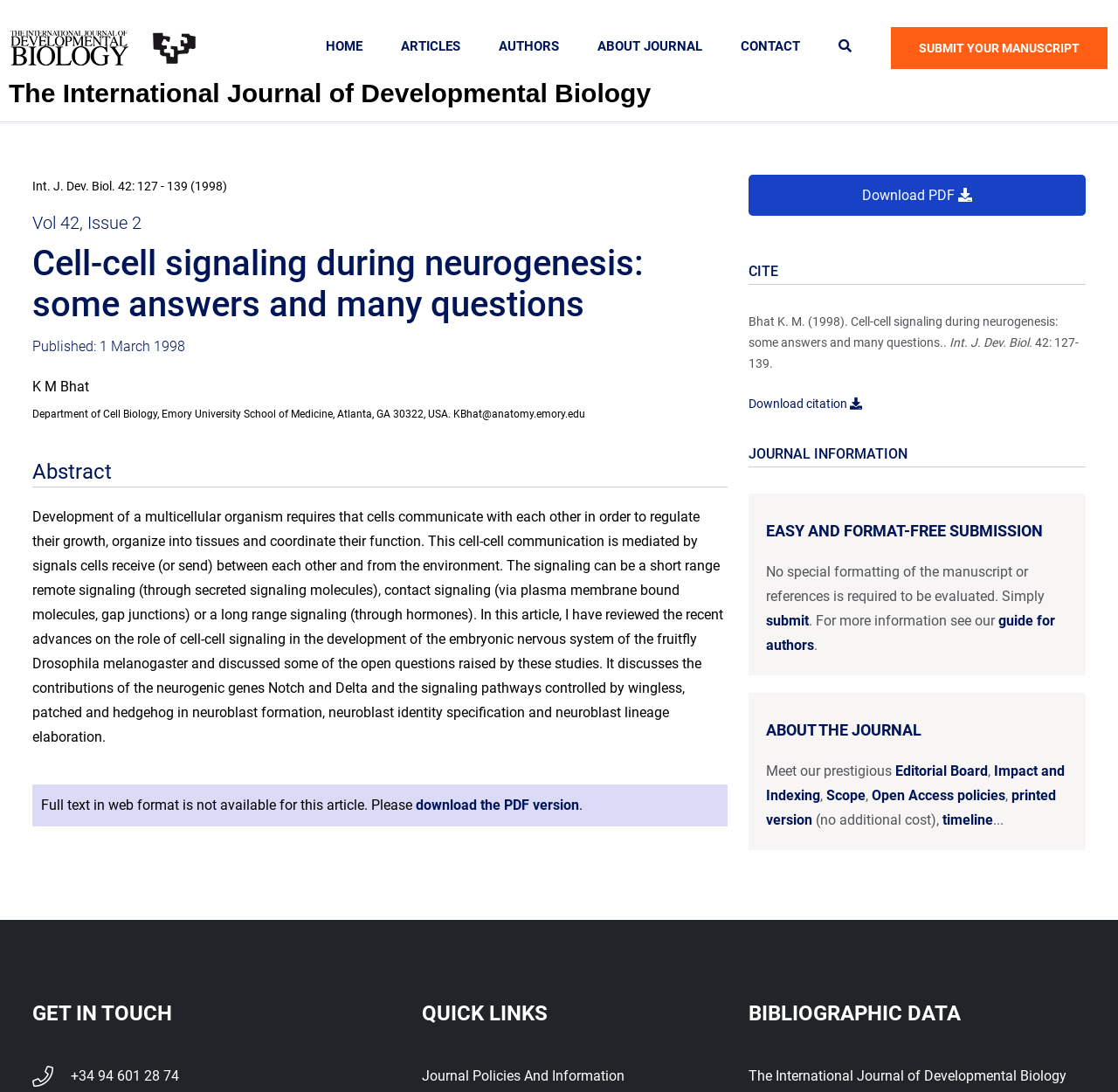Identify the bounding box coordinates of the region I need to click to complete this instruction: "Get the citation information".

[0.67, 0.363, 0.771, 0.376]